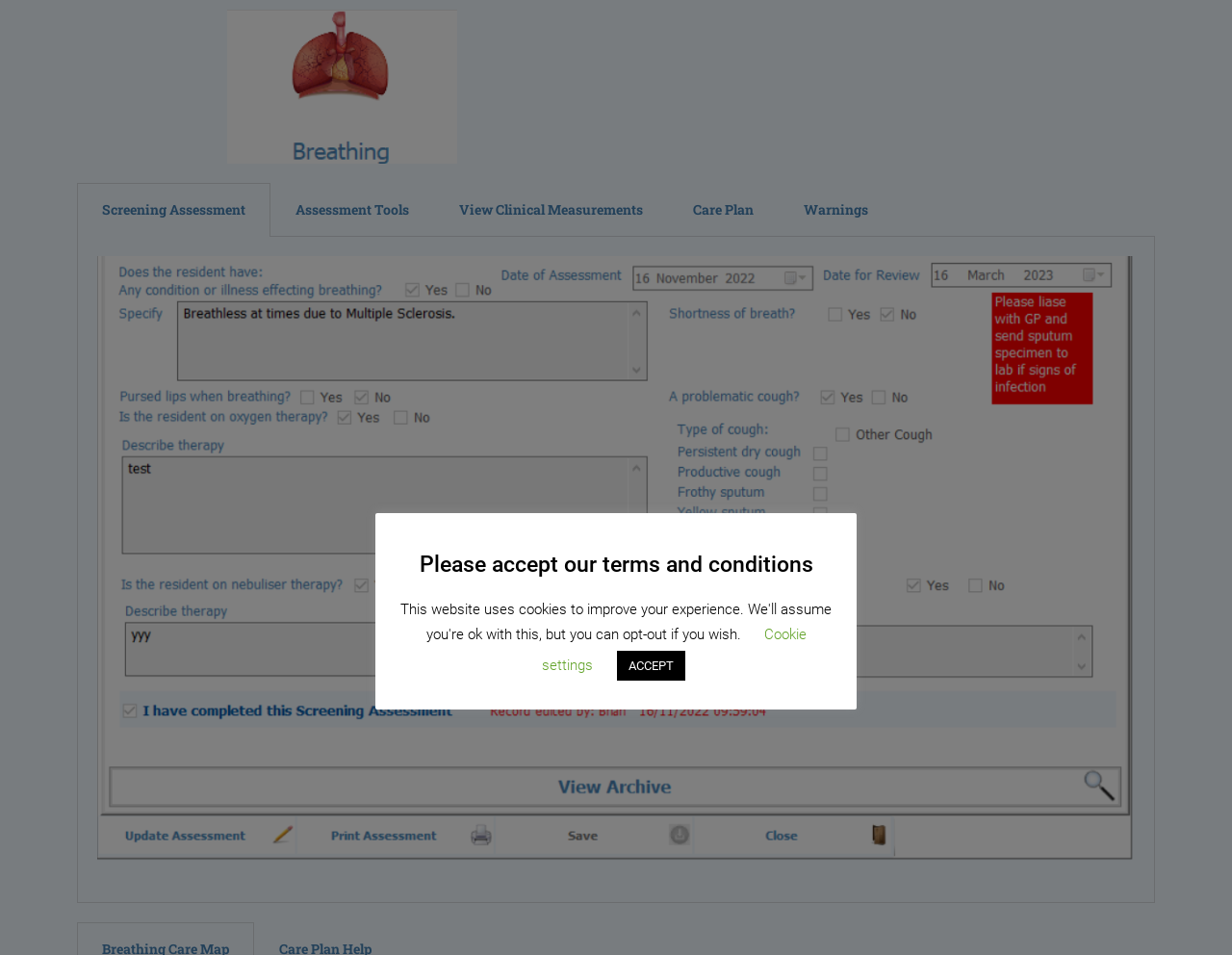How many tabs are in the horizontal tab list?
Please interpret the details in the image and answer the question thoroughly.

I counted the number of tabs in the horizontal tab list, which are 'Screening Assessment', 'Assessment Tools', 'View Clinical Measurements', 'Care Plan', and 'Warnings'.